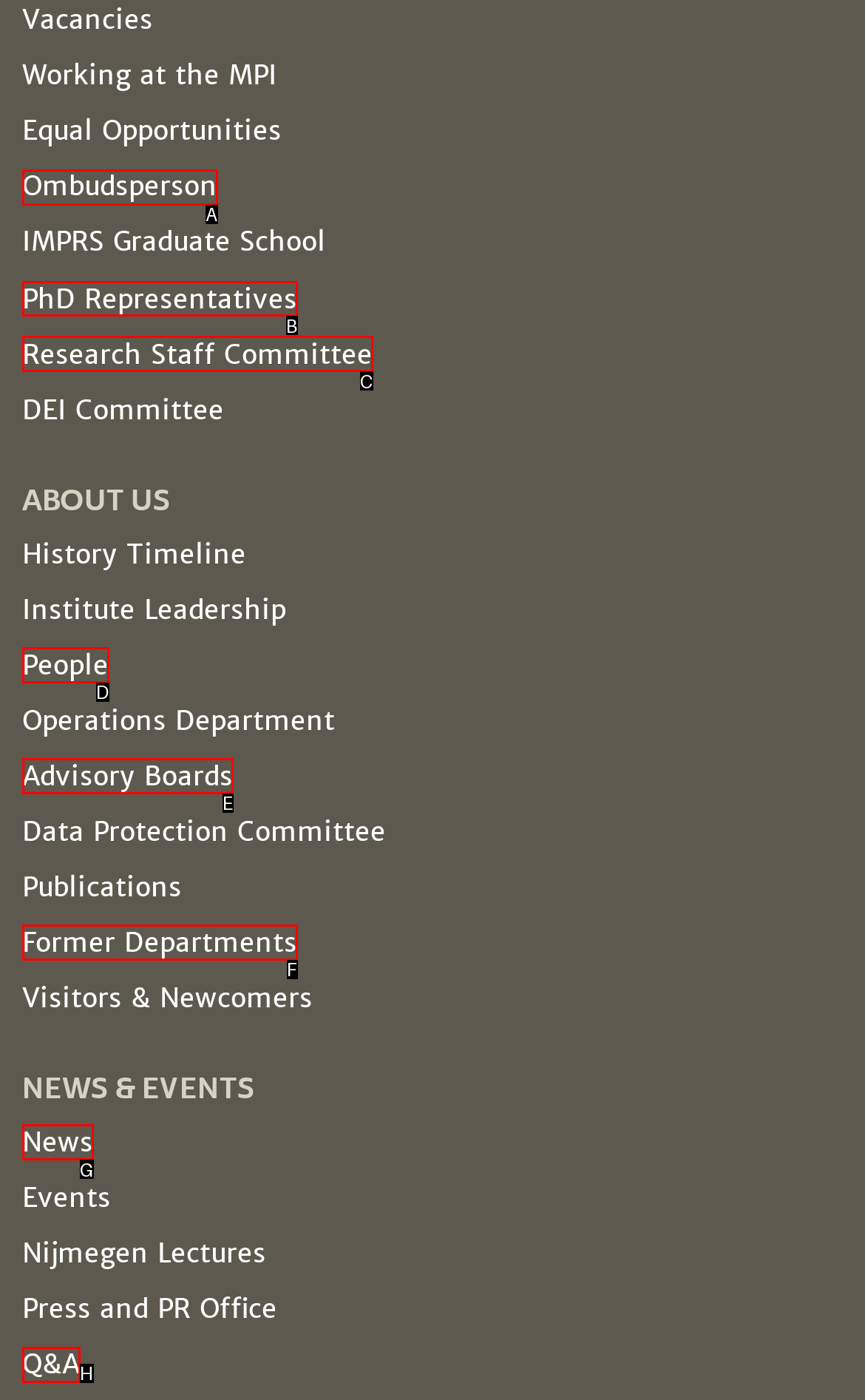Select the HTML element that needs to be clicked to carry out the task: Get information about PhD representatives
Provide the letter of the correct option.

B